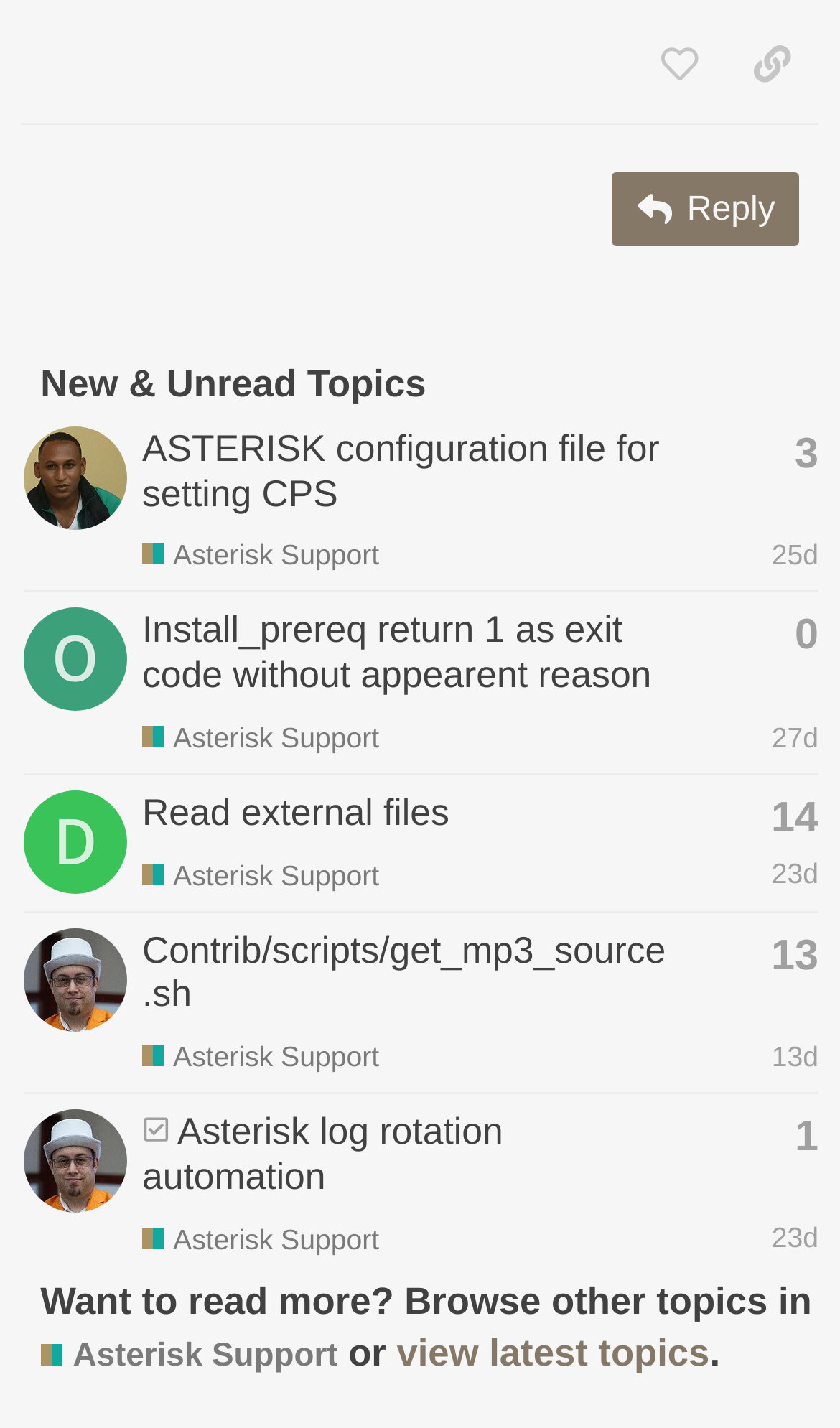Please answer the following question using a single word or phrase: 
How many topics are listed in Asterisk Support?

4